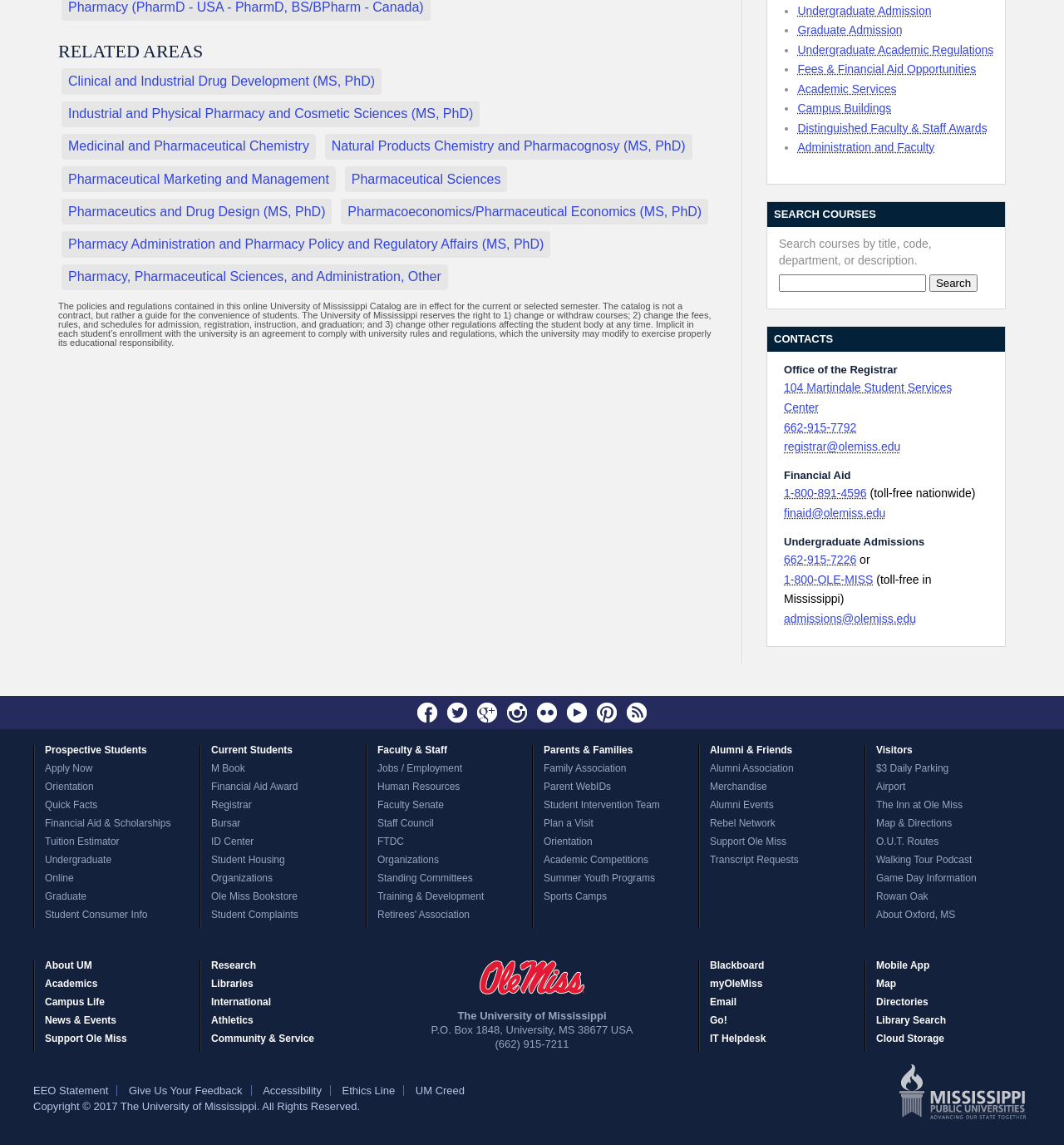Determine the bounding box coordinates of the UI element described by: "Pharmaceutical Marketing and Management".

[0.064, 0.15, 0.309, 0.162]